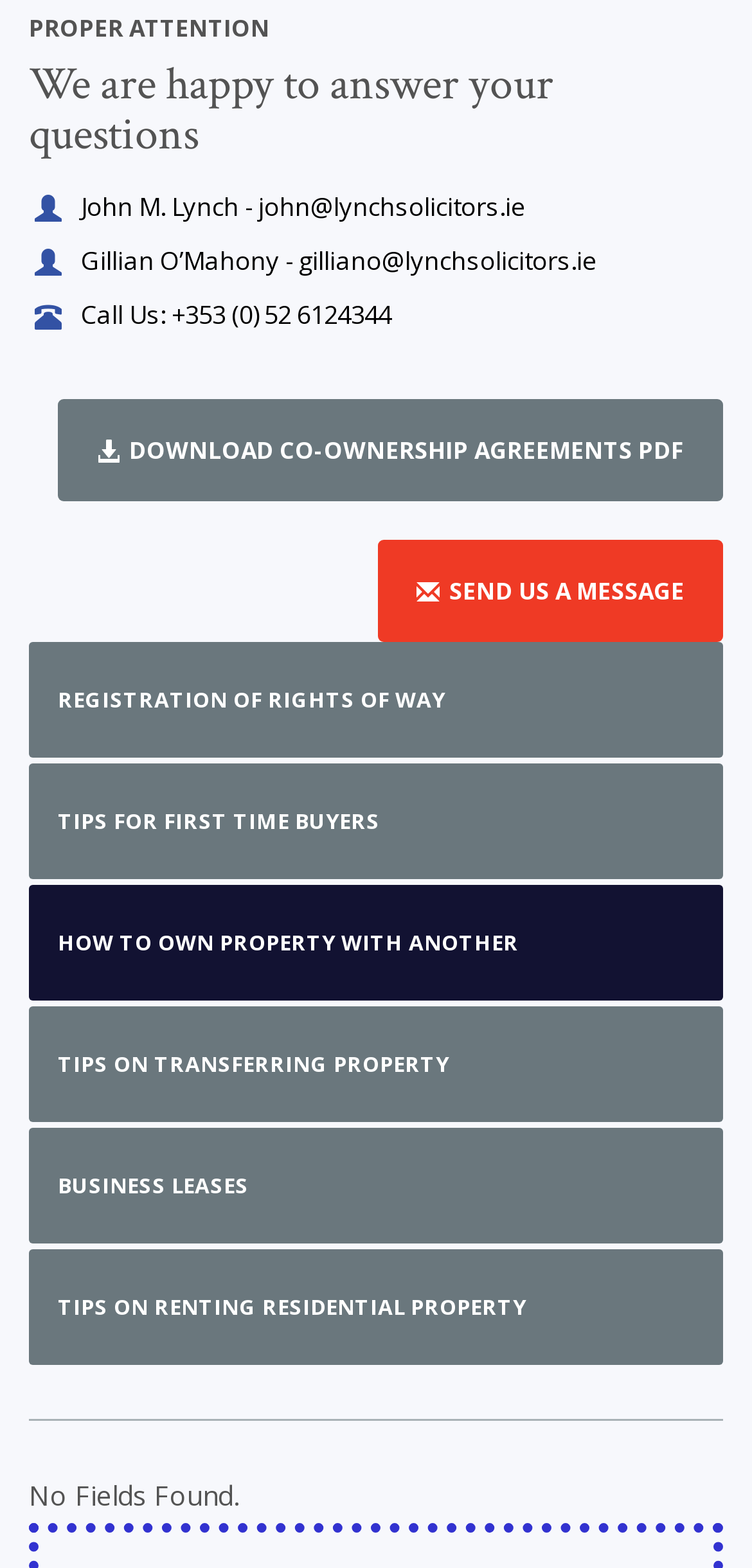What is the phone number to call?
Based on the image, answer the question in a detailed manner.

I found the link element with the text ' Call Us: +353 (0) 52 6124344' and extracted the phone number from it.